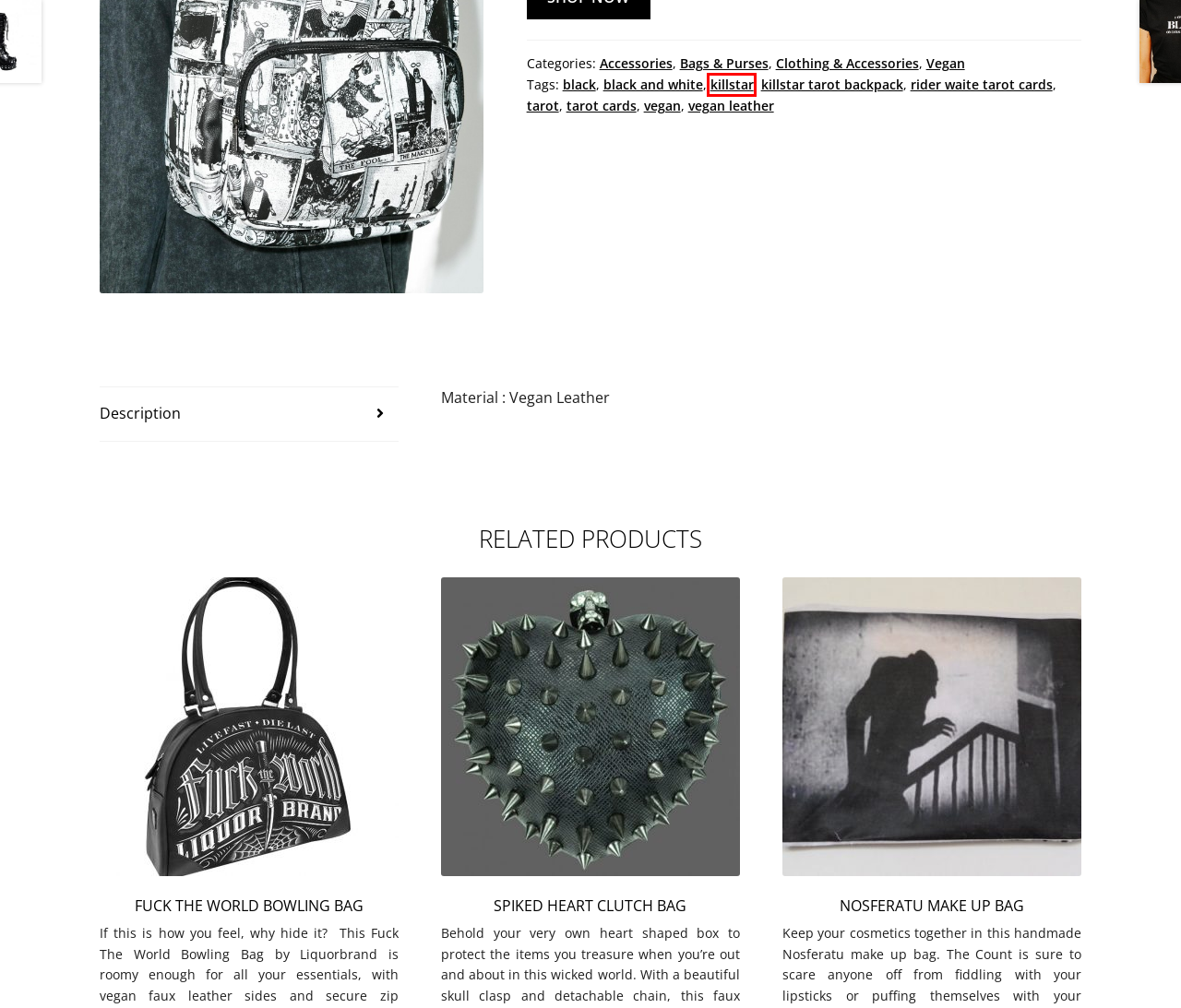You are given a screenshot of a webpage with a red rectangle bounding box around an element. Choose the best webpage description that matches the page after clicking the element in the bounding box. Here are the candidates:
A. black – I Want It Black
B. vegan leather – I Want It Black
C. vegan – I Want It Black
D. black and white – I Want It Black
E. killstar tarot backpack – I Want It Black
F. rider waite tarot cards – I Want It Black
G. tarot – I Want It Black
H. killstar – I Want It Black

H